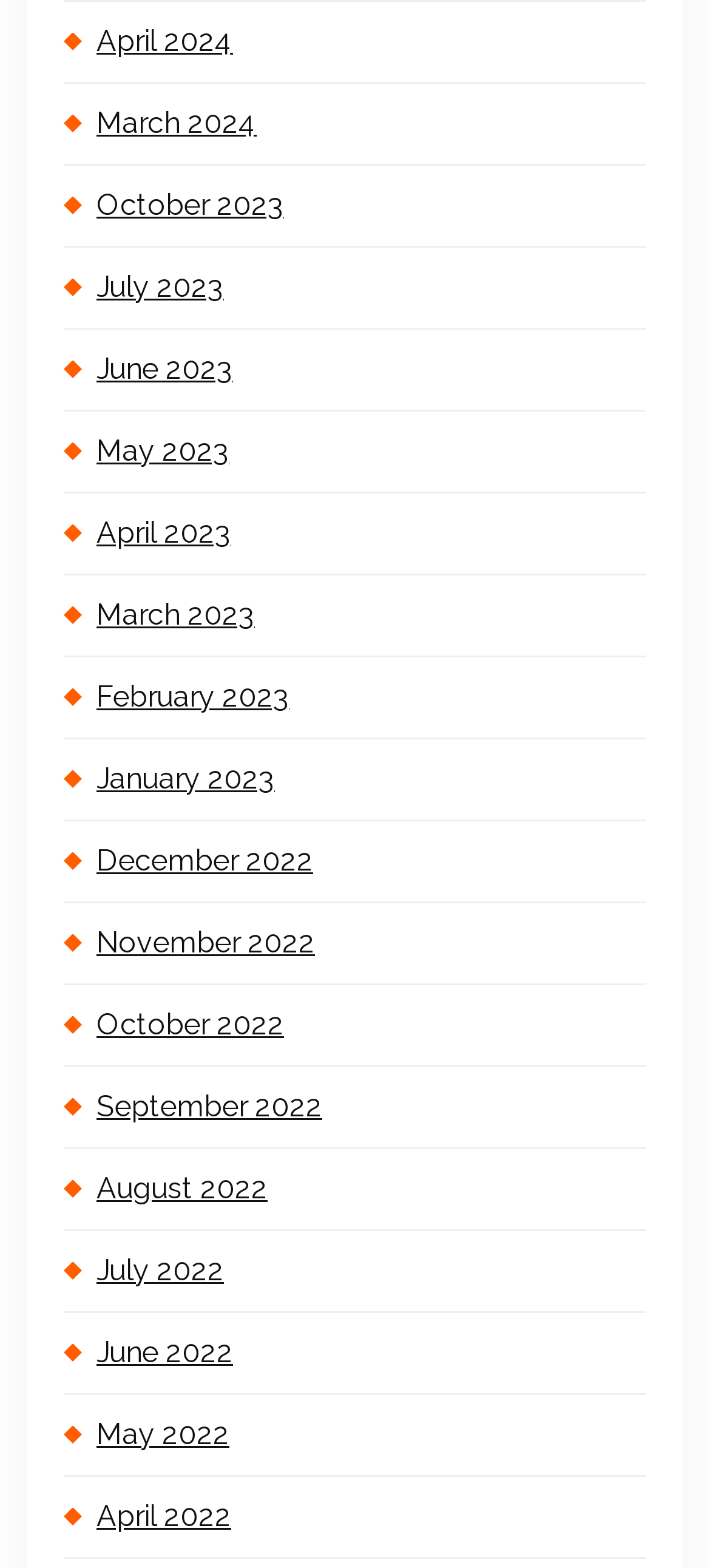Find the bounding box coordinates of the clickable area that will achieve the following instruction: "View Toni Tileva's profile".

None